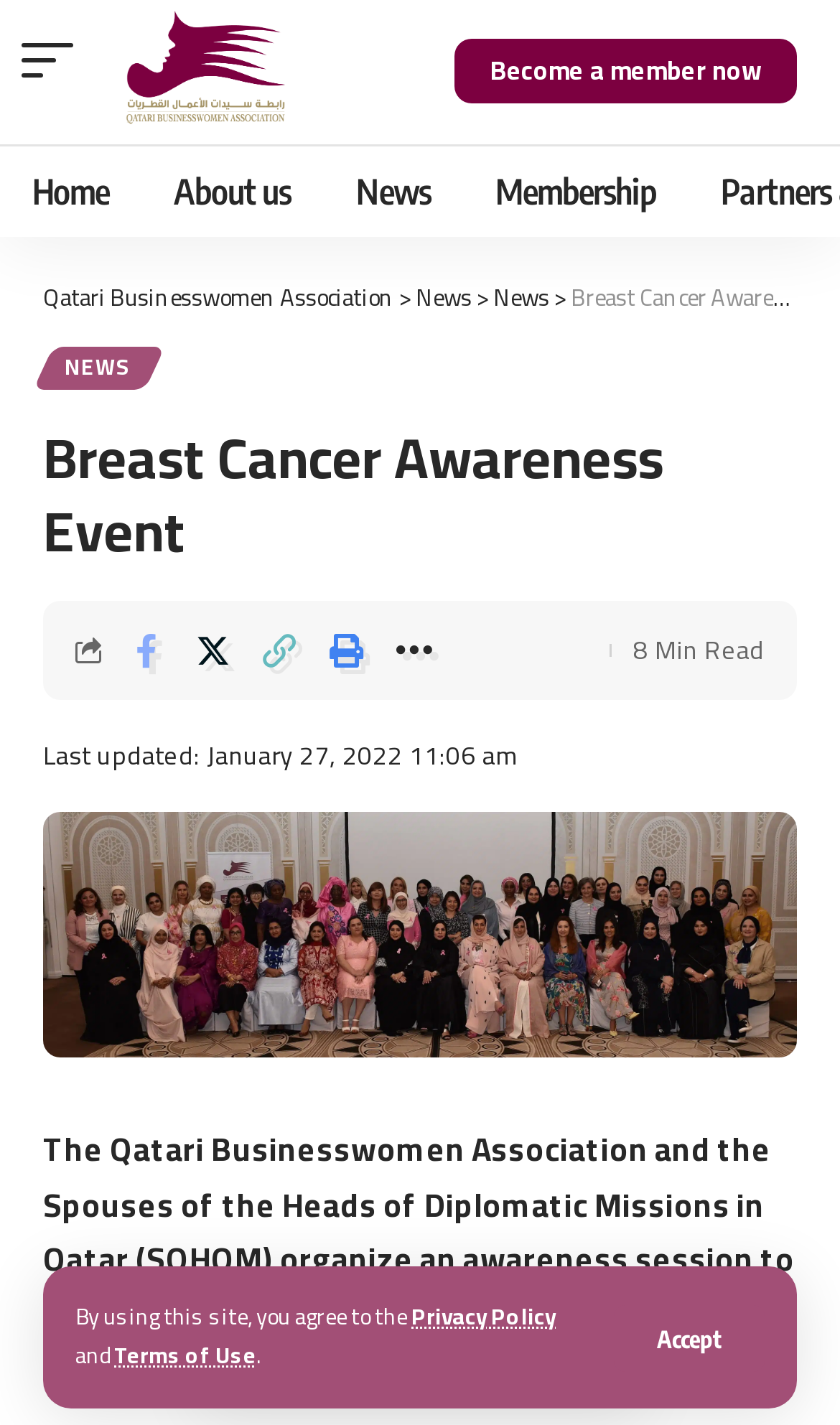How long does it take to read the article?
Please provide a comprehensive answer based on the contents of the image.

I found the answer by looking at the text '8 Min Read' at the bottom of the page, which indicates the estimated time it takes to read the article.